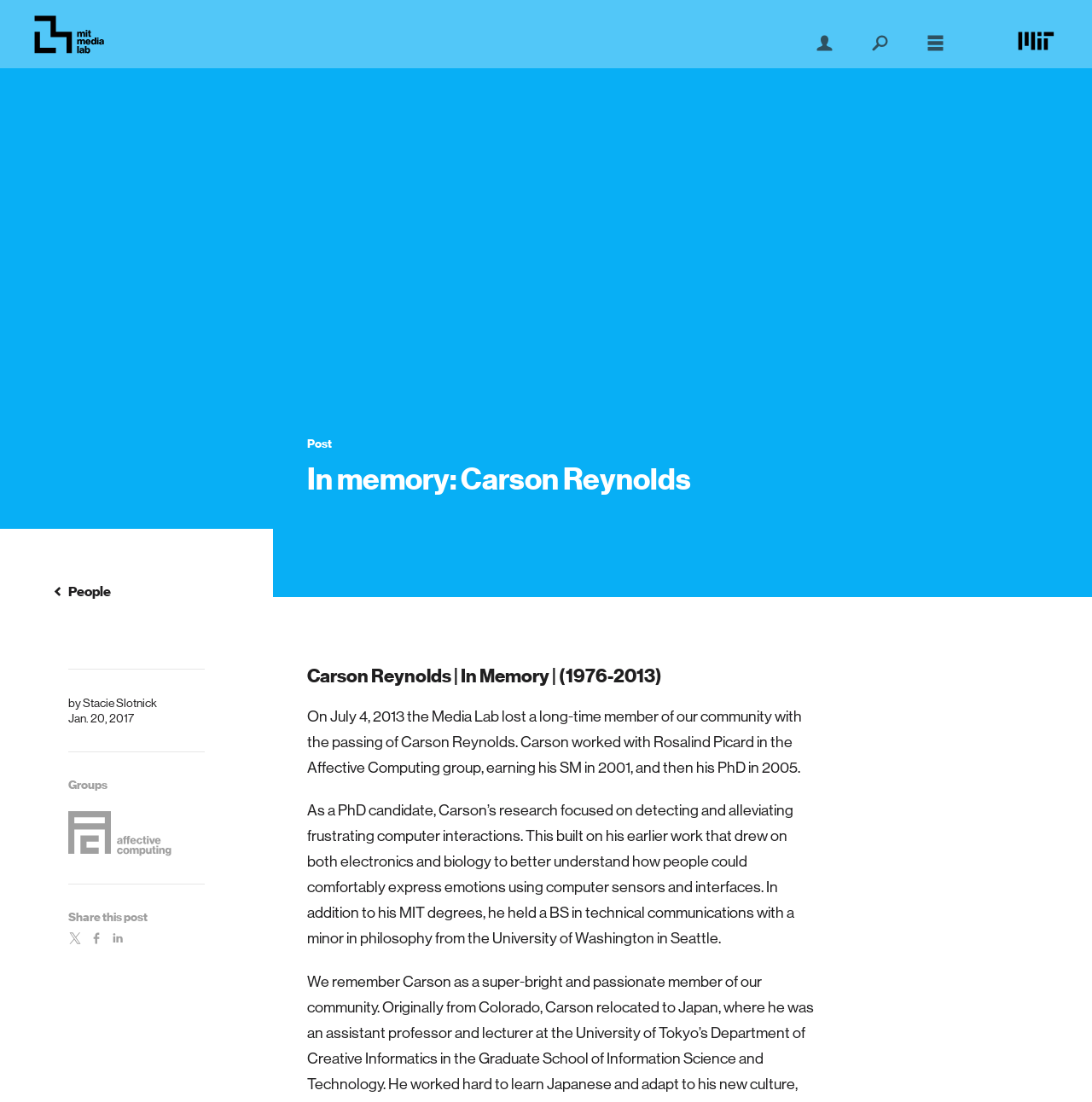Bounding box coordinates must be specified in the format (top-left x, top-left y, bottom-right x, bottom-right y). All values should be floating point numbers between 0 and 1. What are the bounding box coordinates of the UI element described as: People

[0.062, 0.529, 0.188, 0.545]